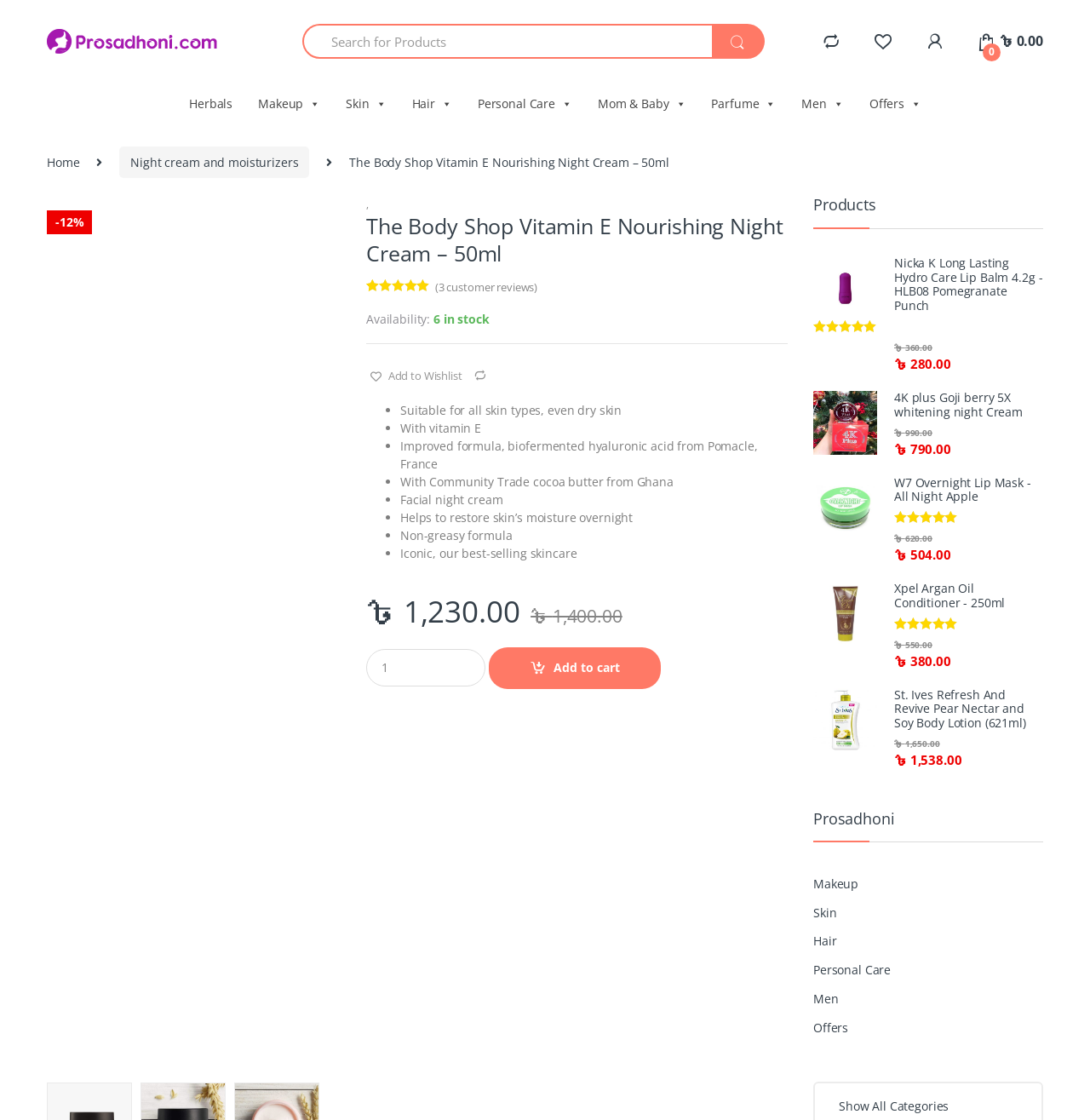Write a detailed summary of the webpage.

This webpage is about a product, specifically a facial night cream from The Body Shop, with a 50ml packaging. At the top of the page, there is a navigation menu with links to various categories such as "Herbals", "Makeup", "Skin", and more. Below the navigation menu, there is a breadcrumb trail showing the path from the homepage to the current product page.

On the left side of the page, there is a product image, and below it, there are five small images that can be clicked to view different angles of the product. Next to the product image, there is a section with product information, including the product name, a brief description, and customer ratings. The product has a 5-star rating based on 3 customer reviews.

Below the product information section, there is a list of product features, including suitability for all skin types, the presence of vitamin E, and the use of biofermented hyaluronic acid from France. The list also mentions that the product is a facial night cream that helps to restore skin's moisture overnight and has a non-greasy formula.

On the right side of the page, there is a section with pricing information, showing the current price of ৳1,230.00 and a discounted price of ৳1,400.00. Below the pricing information, there is a quantity selector and an "Add to cart" button.

Further down the page, there is a section titled "Products" that displays a list of related products, including a lip balm and a night cream from other brands. Each product in the list has a brief description, customer ratings, and pricing information.